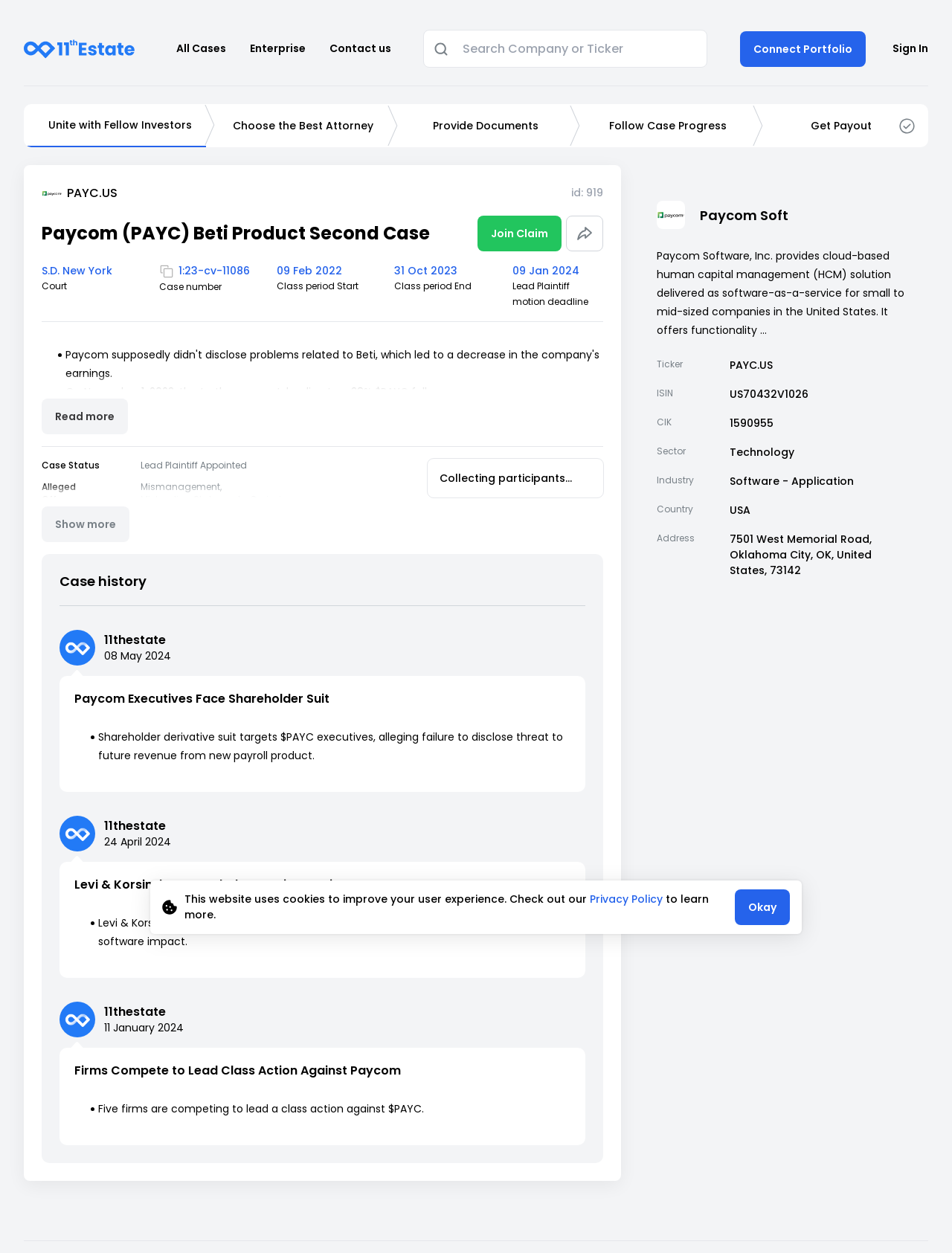Extract the bounding box coordinates of the UI element described by: "placeholder="Search Company or Ticker"". The coordinates should include four float numbers ranging from 0 to 1, e.g., [left, top, right, bottom].

[0.477, 0.024, 0.742, 0.053]